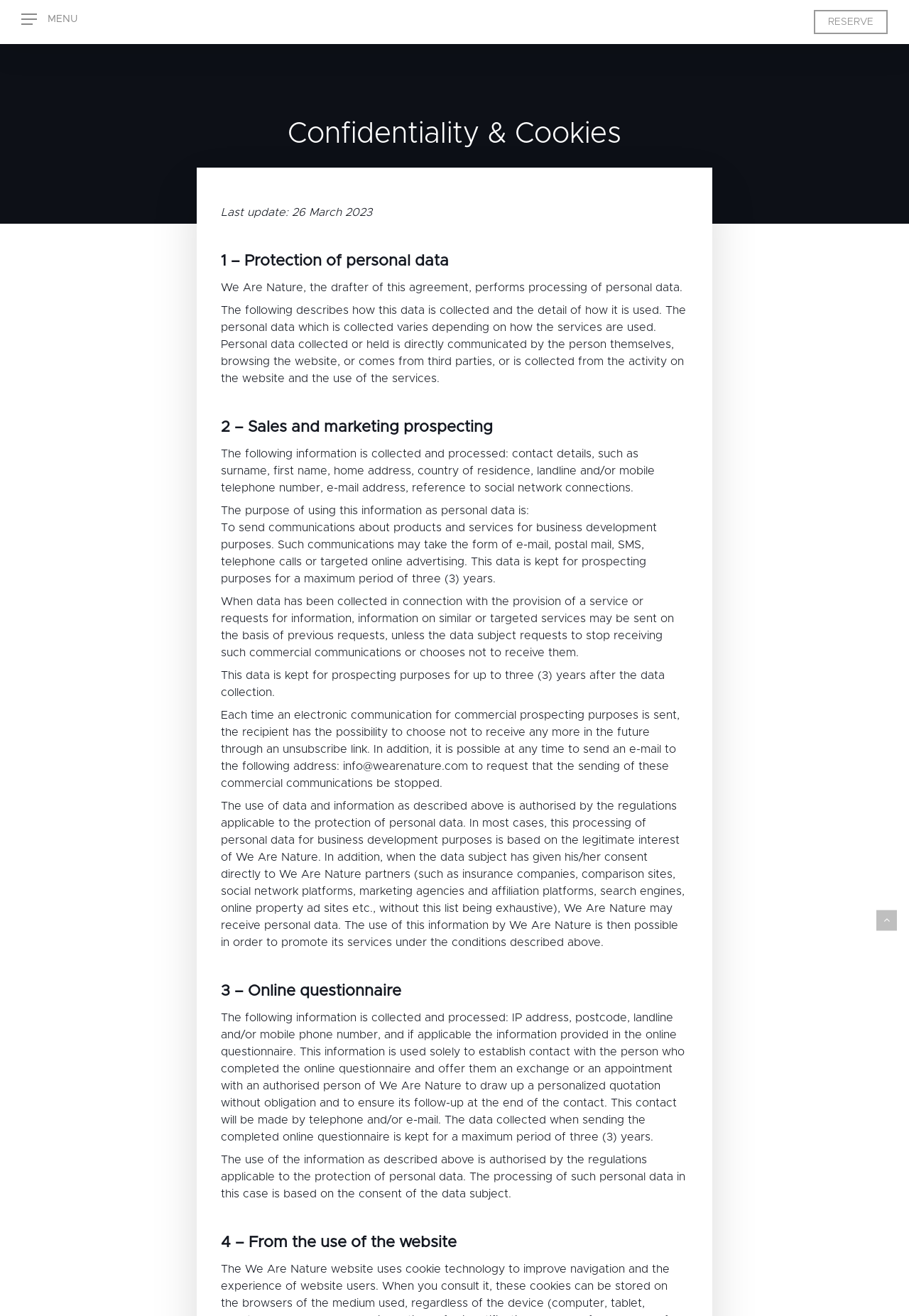Determine the bounding box of the UI element mentioned here: "Menu". The coordinates must be in the format [left, top, right, bottom] with values ranging from 0 to 1.

[0.023, 0.009, 0.085, 0.02]